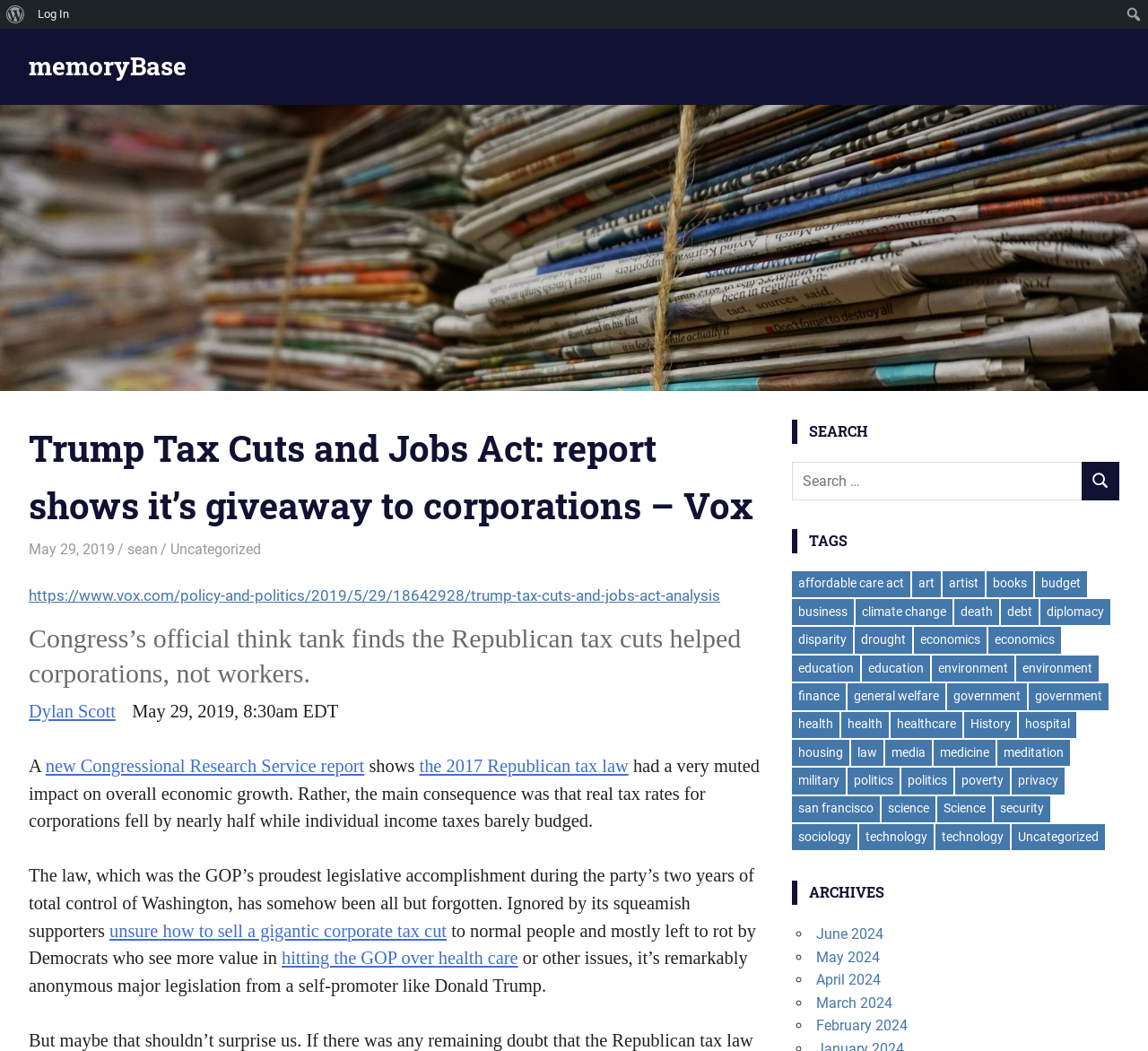Please answer the following query using a single word or phrase: 
Who is the author of the article?

sean